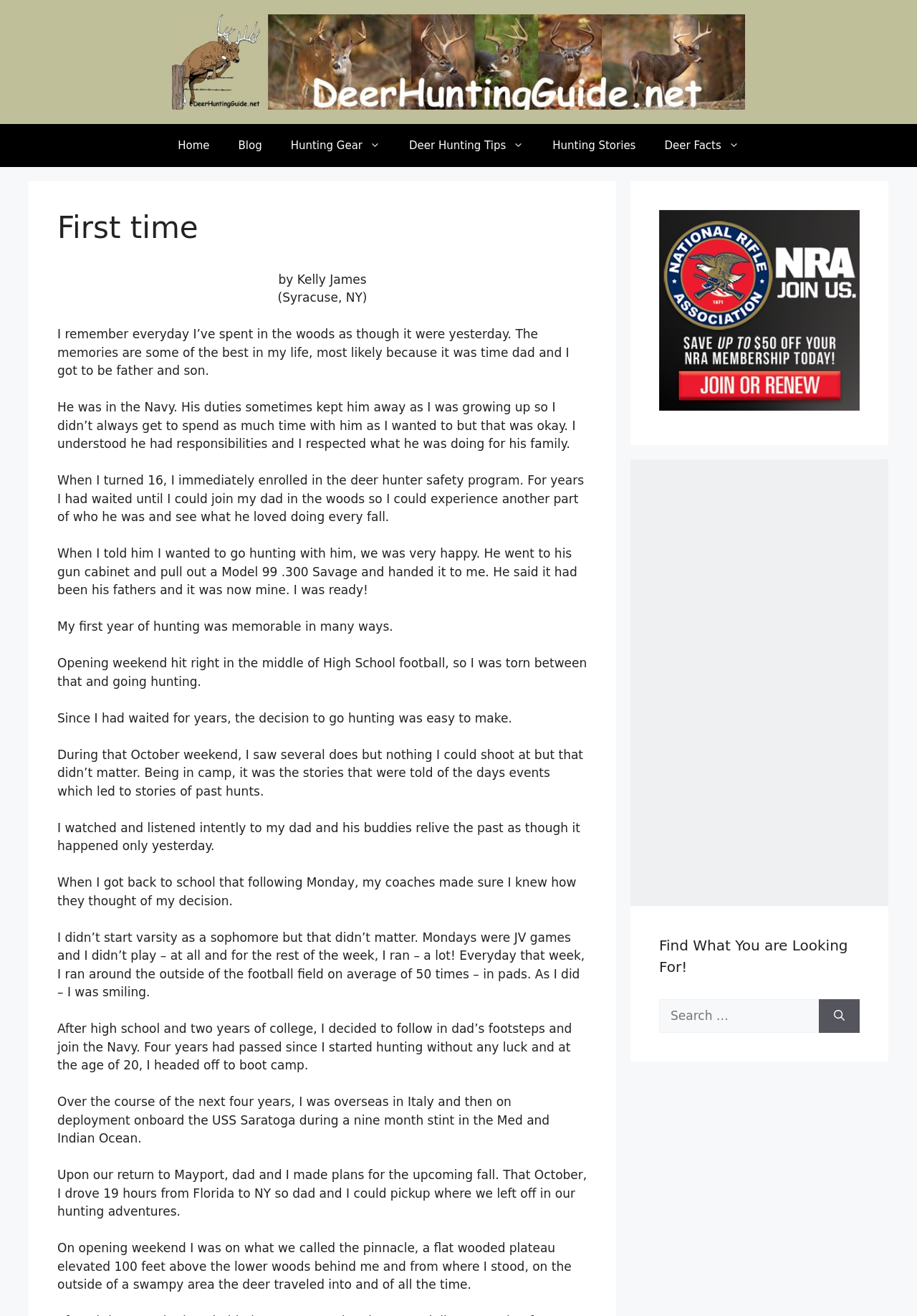What is the author's name?
Refer to the image and provide a concise answer in one word or phrase.

Kelly James